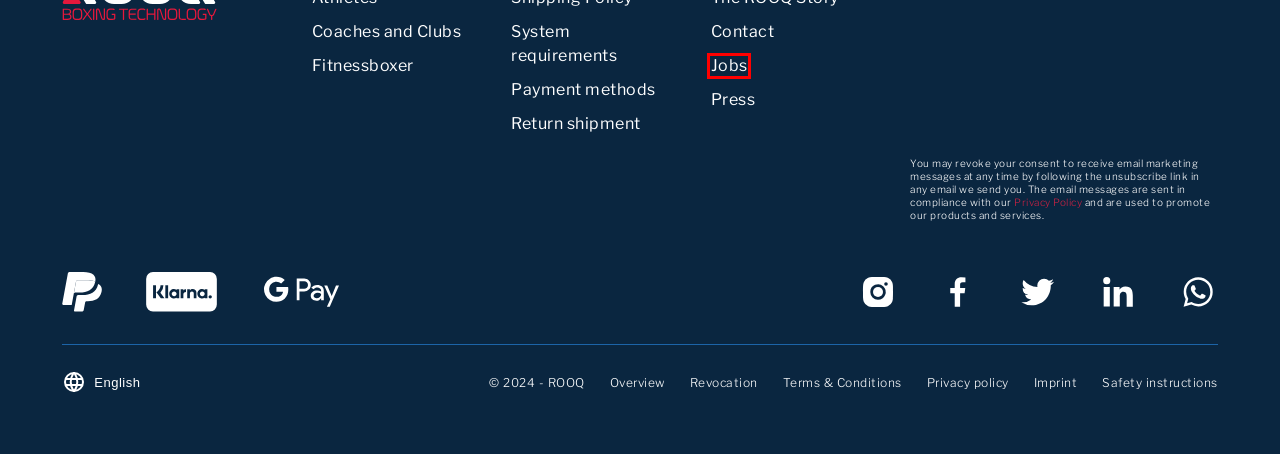Evaluate the webpage screenshot and identify the element within the red bounding box. Select the webpage description that best fits the new webpage after clicking the highlighted element. Here are the candidates:
A. Career | ROOQ
B. Safety instructions | ROOQ
C. Revocation | ROOQ
D. ROOQ | System requirements
E. ROOQ for Fitnessboxer | Achieve your fitness goals with ROOQ
F. ROOQ | Coaches and clubs
G. Terms and Conditions | ROOQ
H. Overview | ROOQ

A